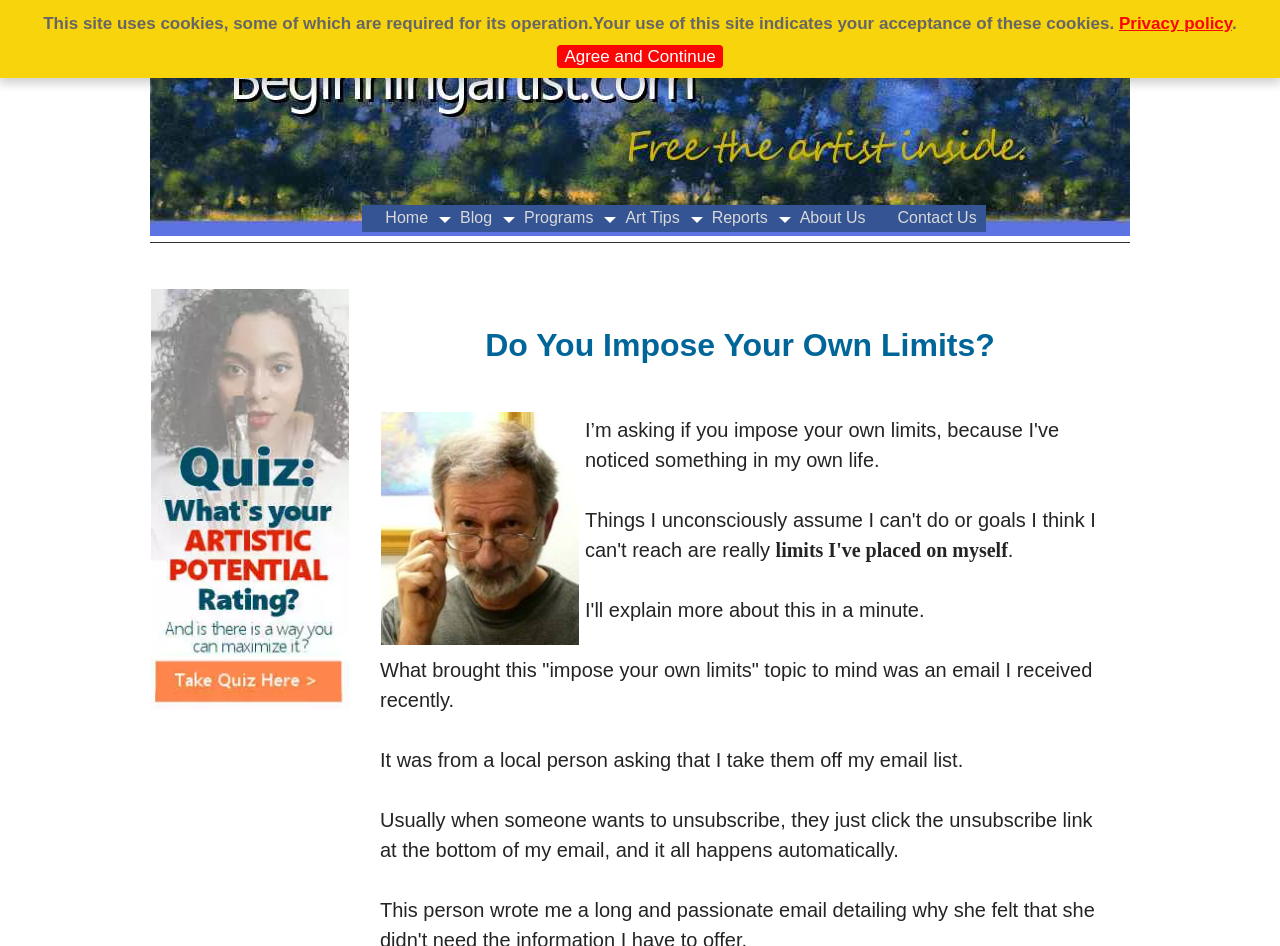Given the description Agree and Continue, predict the bounding box coordinates of the UI element. Ensure the coordinates are in the format (top-left x, top-left y, bottom-right x, bottom-right y) and all values are between 0 and 1.

[0.435, 0.047, 0.565, 0.072]